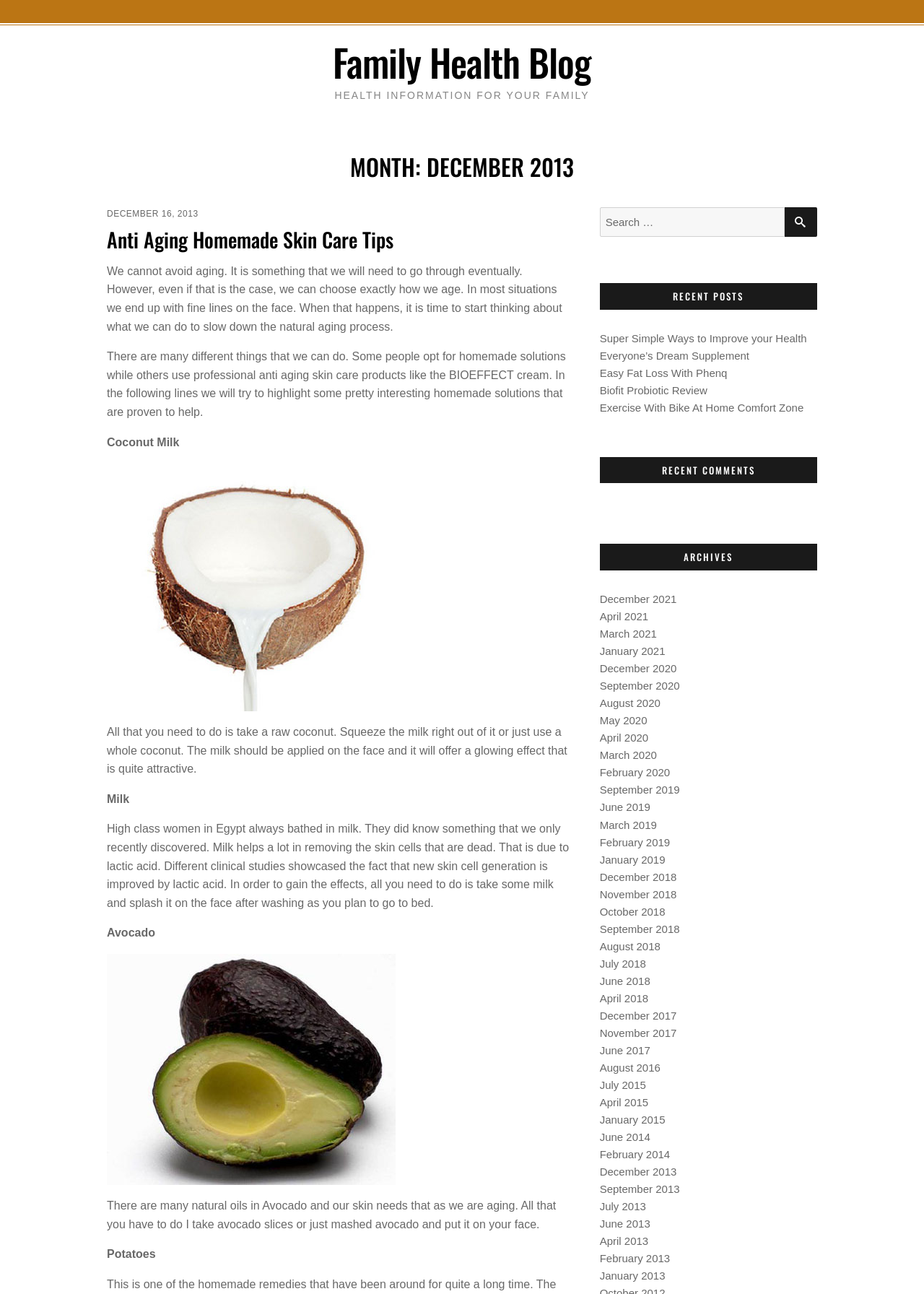Give a concise answer using only one word or phrase for this question:
What is the category of the blog post?

Health